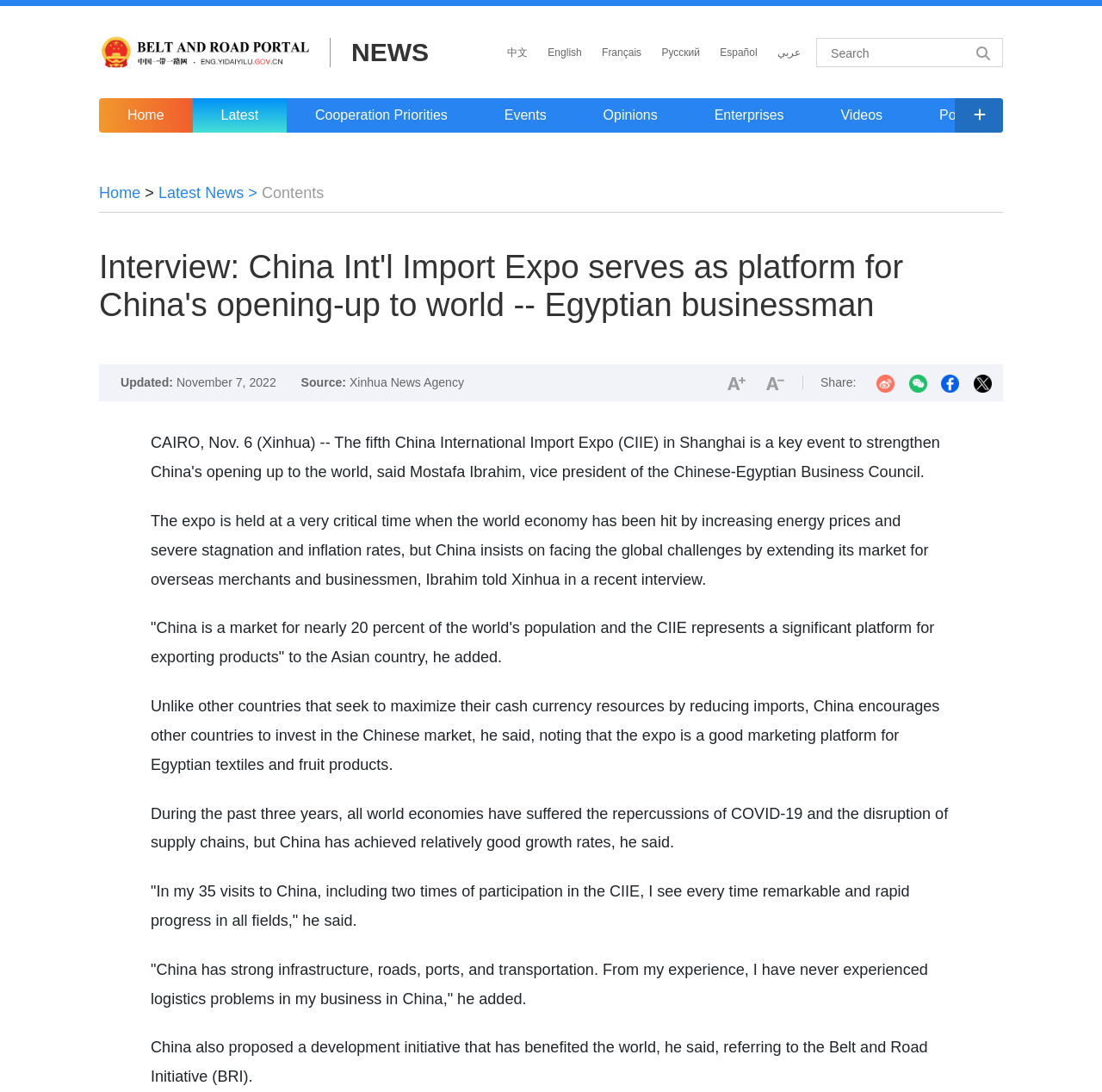What is the language of this webpage?
Please provide a full and detailed response to the question.

I determined the language of this webpage by looking at the language options provided at the top right corner of the webpage, which includes English, Français, Русский, Español, and عربي. The current selected language is English, which is also the language used in the article content.